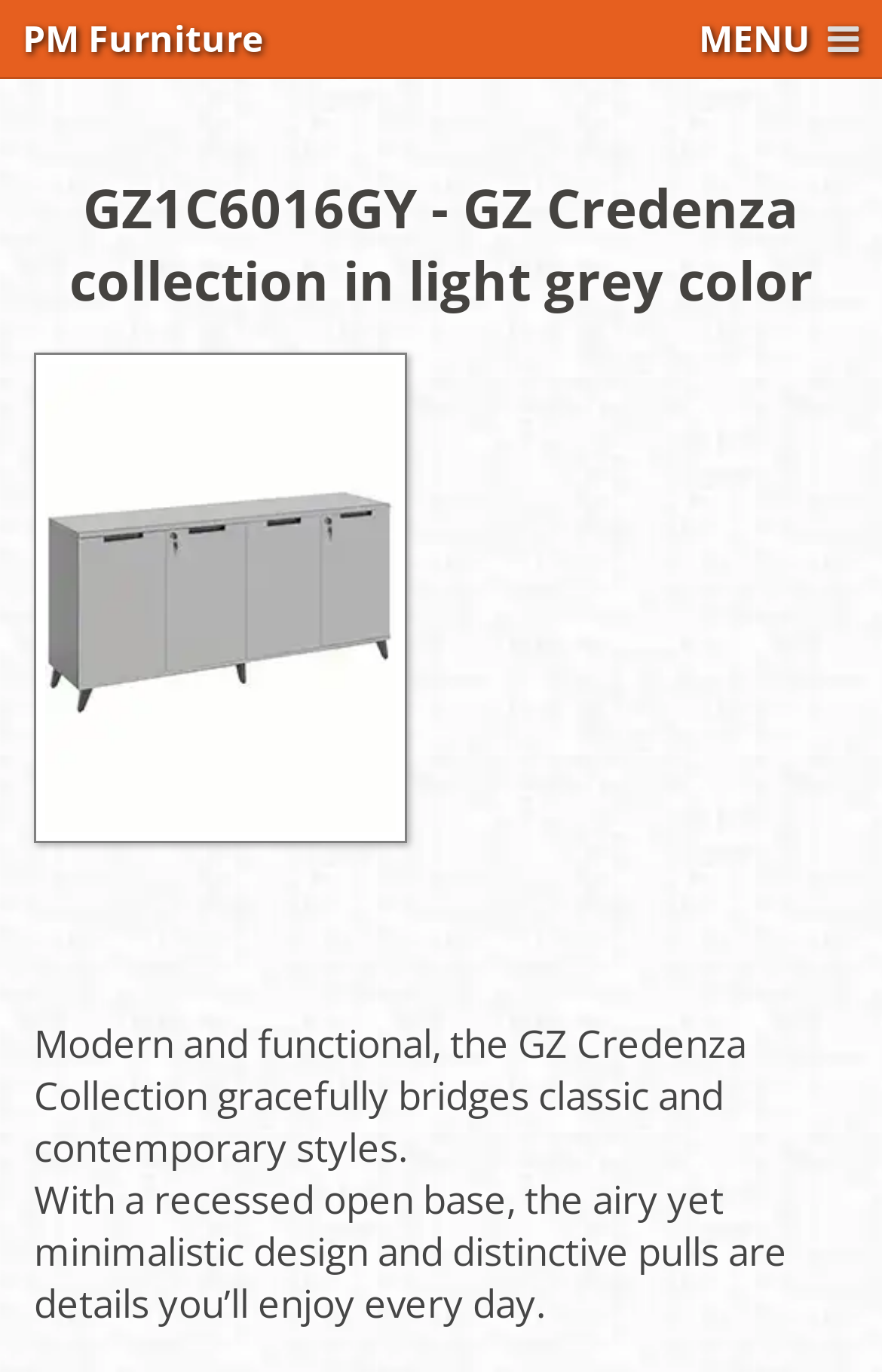Find and extract the text of the primary heading on the webpage.

GZ1C6016GY - GZ Credenza collection in light grey color